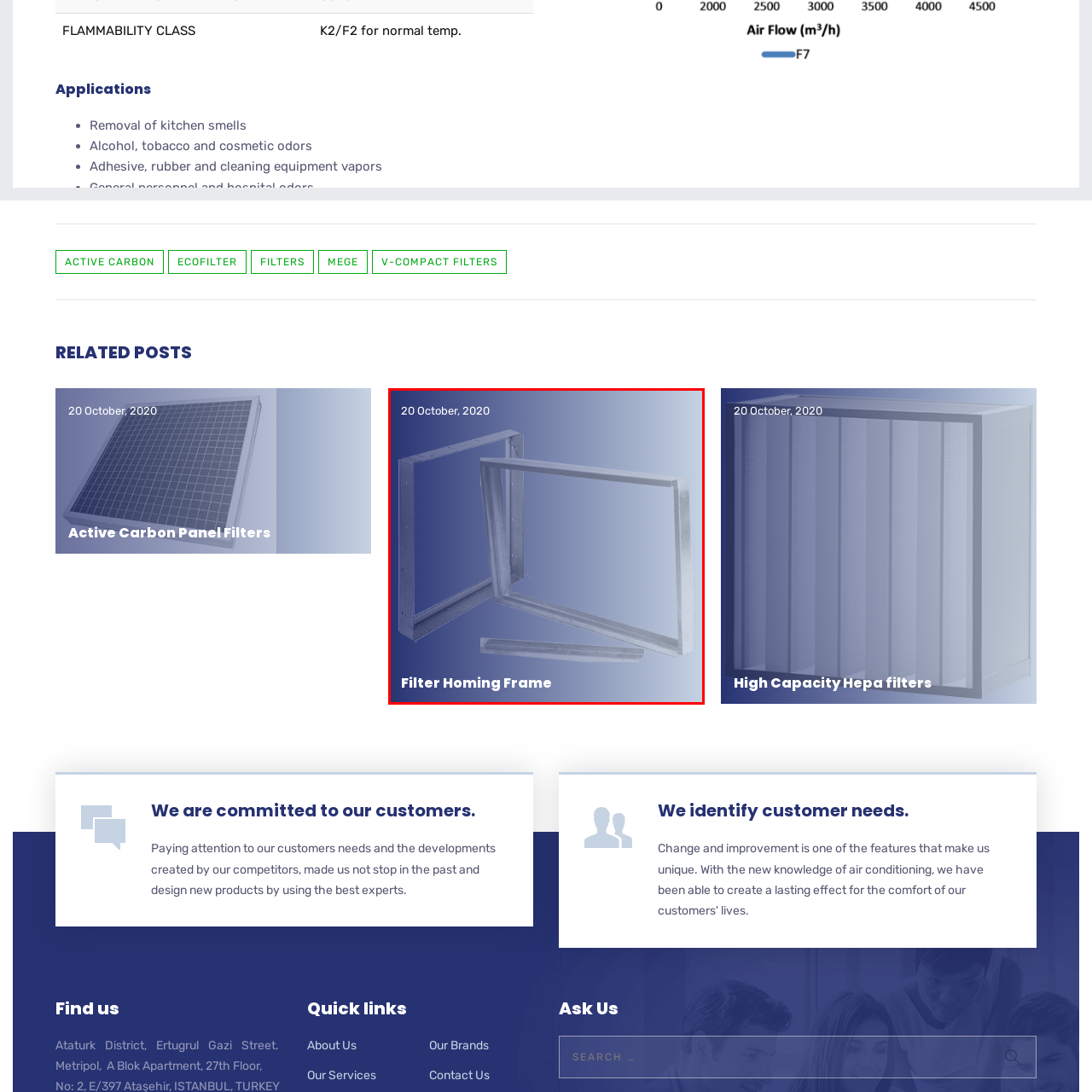Concentrate on the image highlighted by the red boundary and deliver a detailed answer to the following question, using the information from the image:
How many frames are displayed in the image?

One frame is upright and the other is slightly askew, suggesting versatility and ease of installation of the Filter Homing Frame.